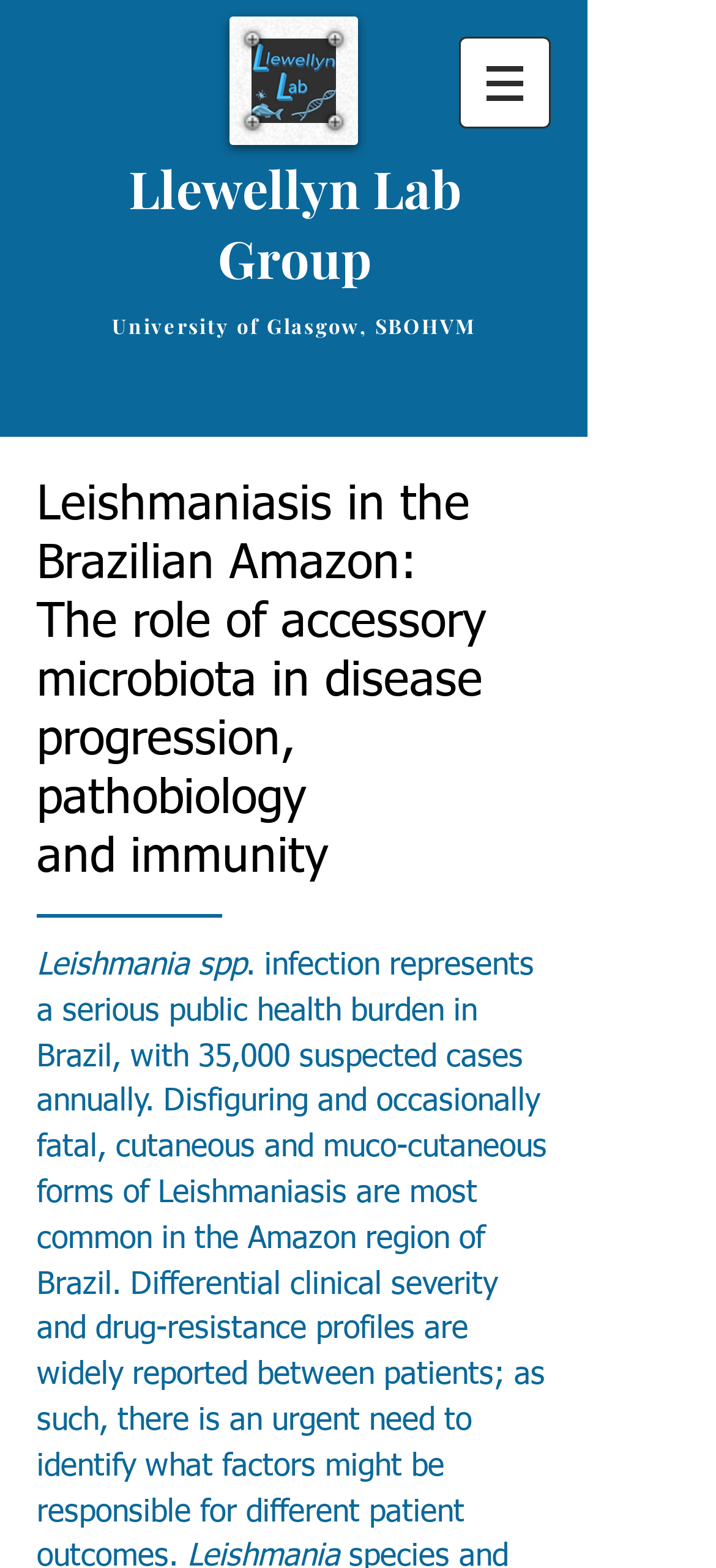Please provide a brief answer to the following inquiry using a single word or phrase:
What is the topic of research in the Brazilian Amazon?

Leishmaniasis